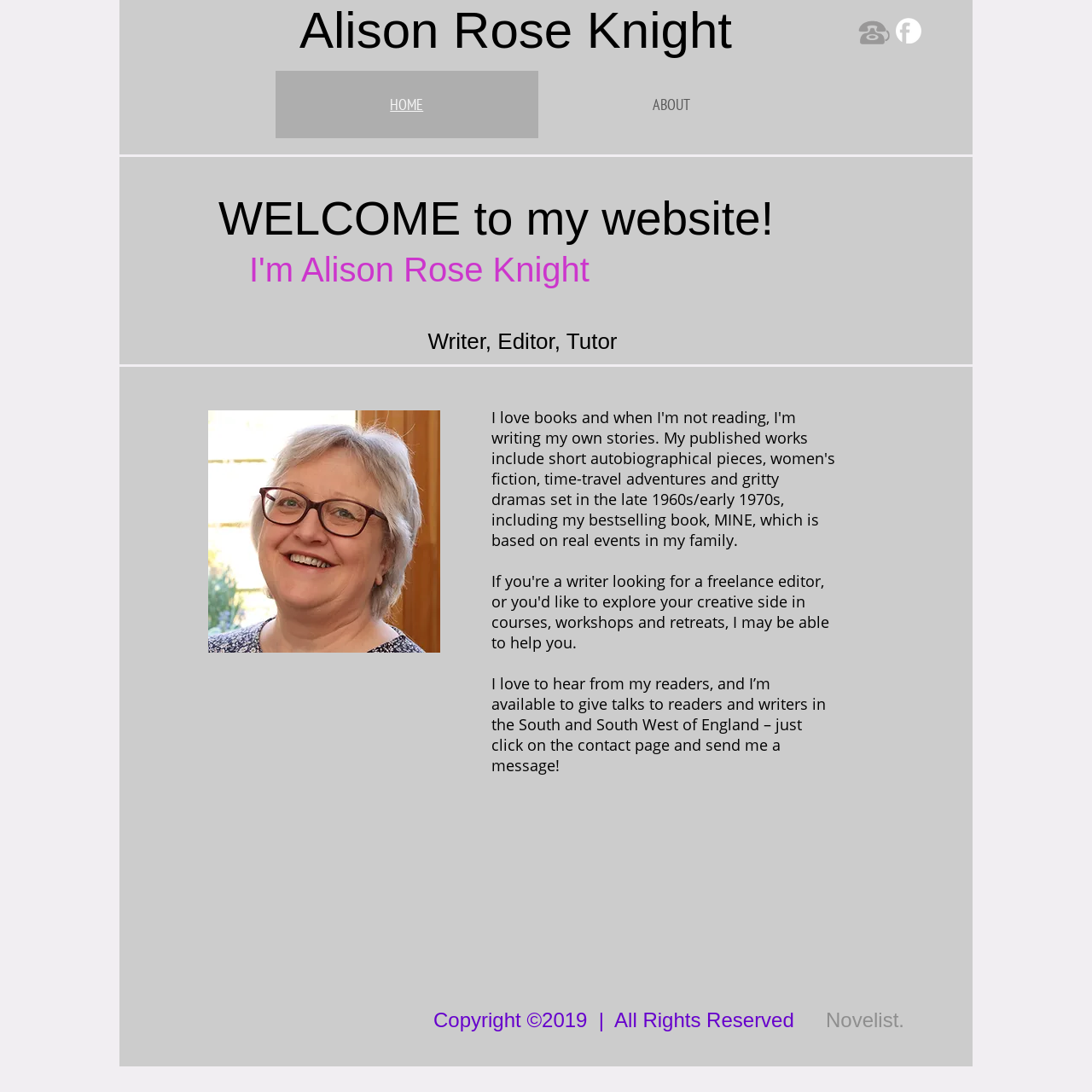Please answer the following query using a single word or phrase: 
What is the author's profession?

Novelist